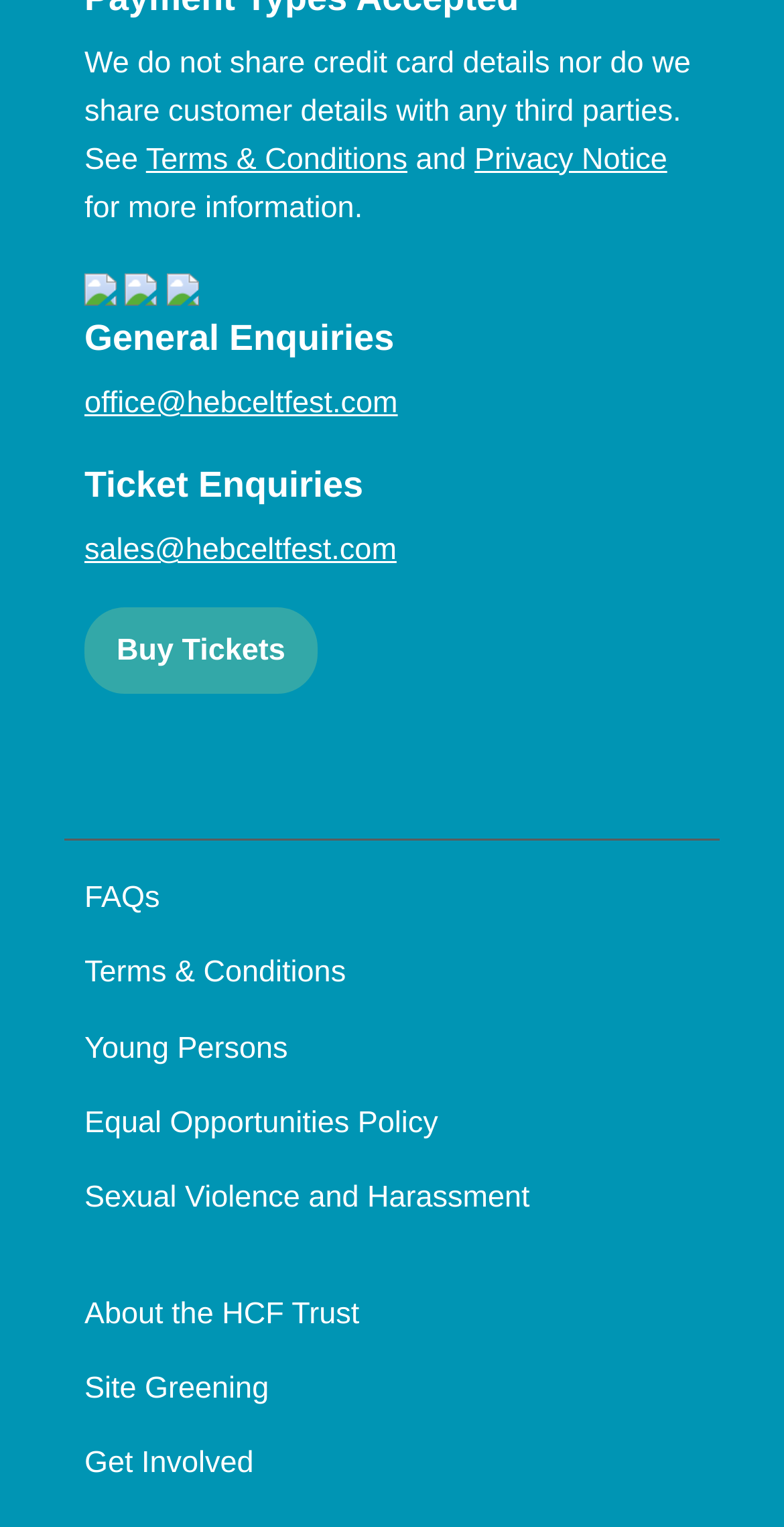Please indicate the bounding box coordinates of the element's region to be clicked to achieve the instruction: "View terms and conditions". Provide the coordinates as four float numbers between 0 and 1, i.e., [left, top, right, bottom].

[0.186, 0.093, 0.52, 0.116]